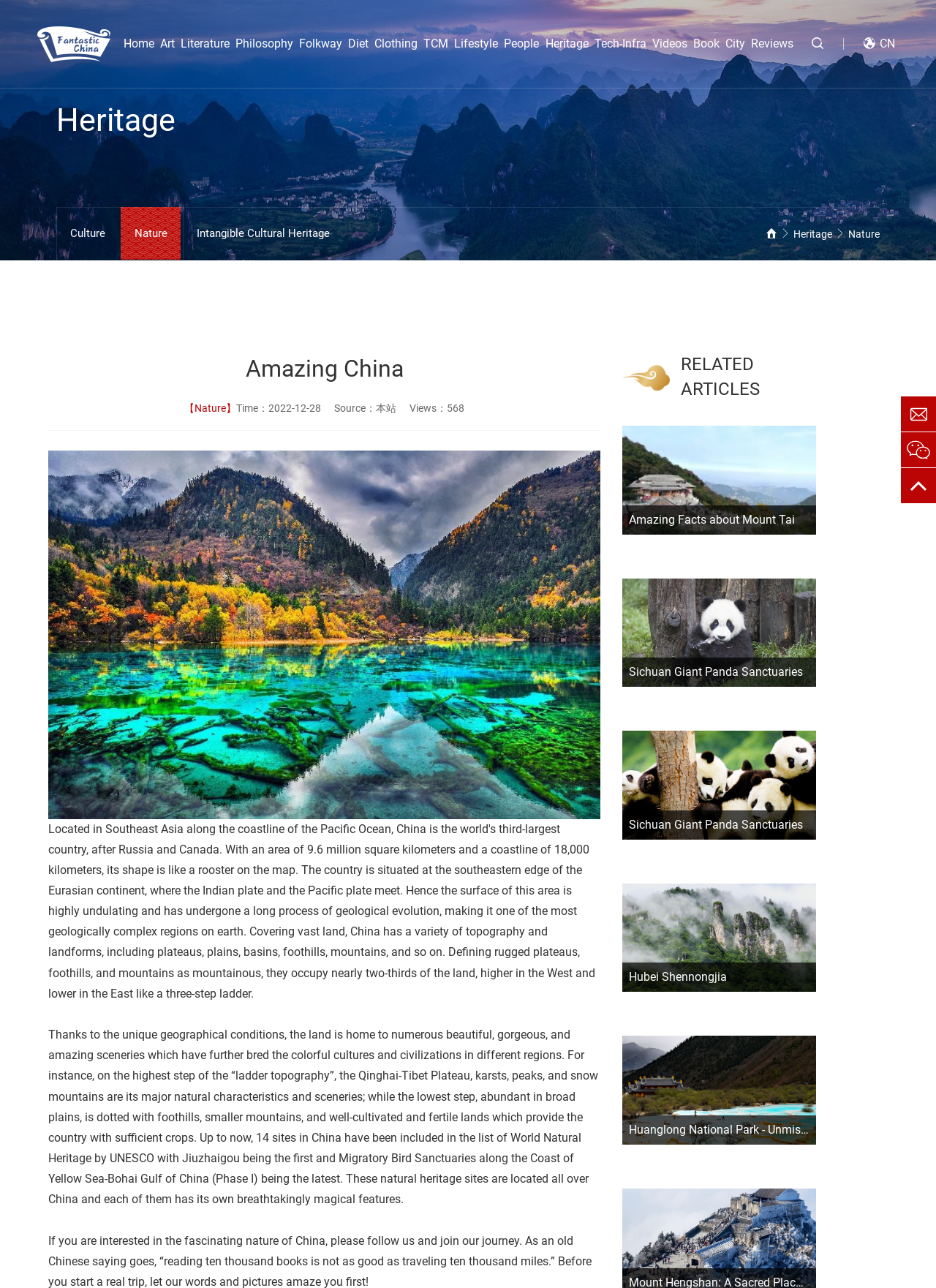Please identify the bounding box coordinates of the element's region that needs to be clicked to fulfill the following instruction: "Read the article about 'Nature'". The bounding box coordinates should consist of four float numbers between 0 and 1, i.e., [left, top, right, bottom].

[0.197, 0.312, 0.253, 0.321]